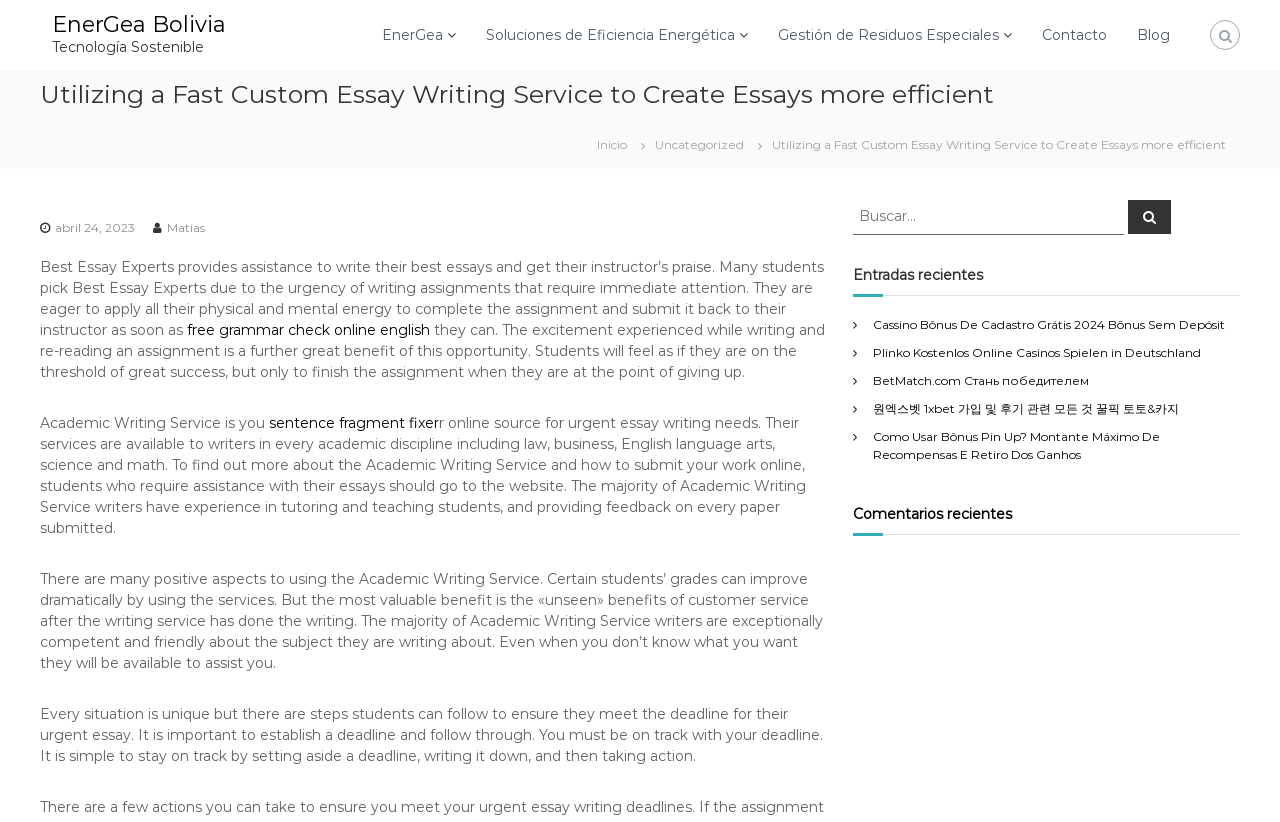Generate a comprehensive caption for the webpage you are viewing.

This webpage is about EnerGea Bolivia, a company focused on sustainable technology. At the top, there is a navigation menu with links to different sections, including "EnerGea", "Soluciones de Eficiencia Energética", "Gestión de Residuos Especiales", "Contacto", and "Blog". Below the navigation menu, there is a heading that reads "Utilizing a Fast Custom Essay Writing Service to Create Essays more efficient".

The main content of the webpage is an article about the benefits of using an academic writing service. The article is divided into several paragraphs, with links to related topics, such as "free grammar check online english" and "sentence fragment fixer", scattered throughout. The text describes the advantages of using an academic writing service, including improved grades and exceptional customer service.

To the right of the main content, there is a sidebar with a search bar and a section titled "Entradas recientes" (Recent Entries), which lists several links to recent articles. Below the recent entries, there is a section titled "Comentarios recientes" (Recent Comments), which also lists several links.

At the top right corner of the webpage, there is a link to "Inicio" (Home) and another link to "Uncategorized".